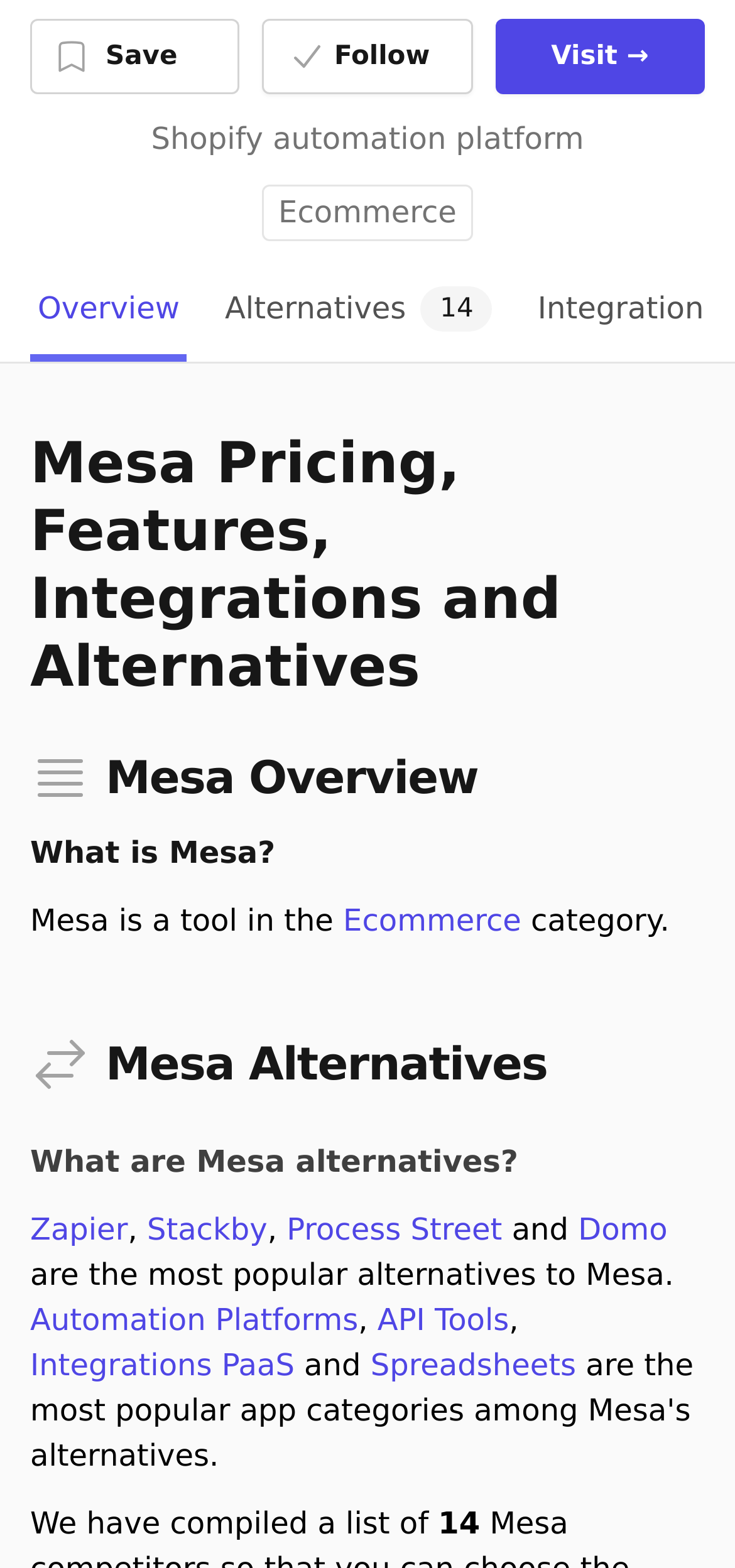Find the bounding box coordinates for the UI element whose description is: "Stackby". The coordinates should be four float numbers between 0 and 1, in the format [left, top, right, bottom].

[0.2, 0.773, 0.364, 0.795]